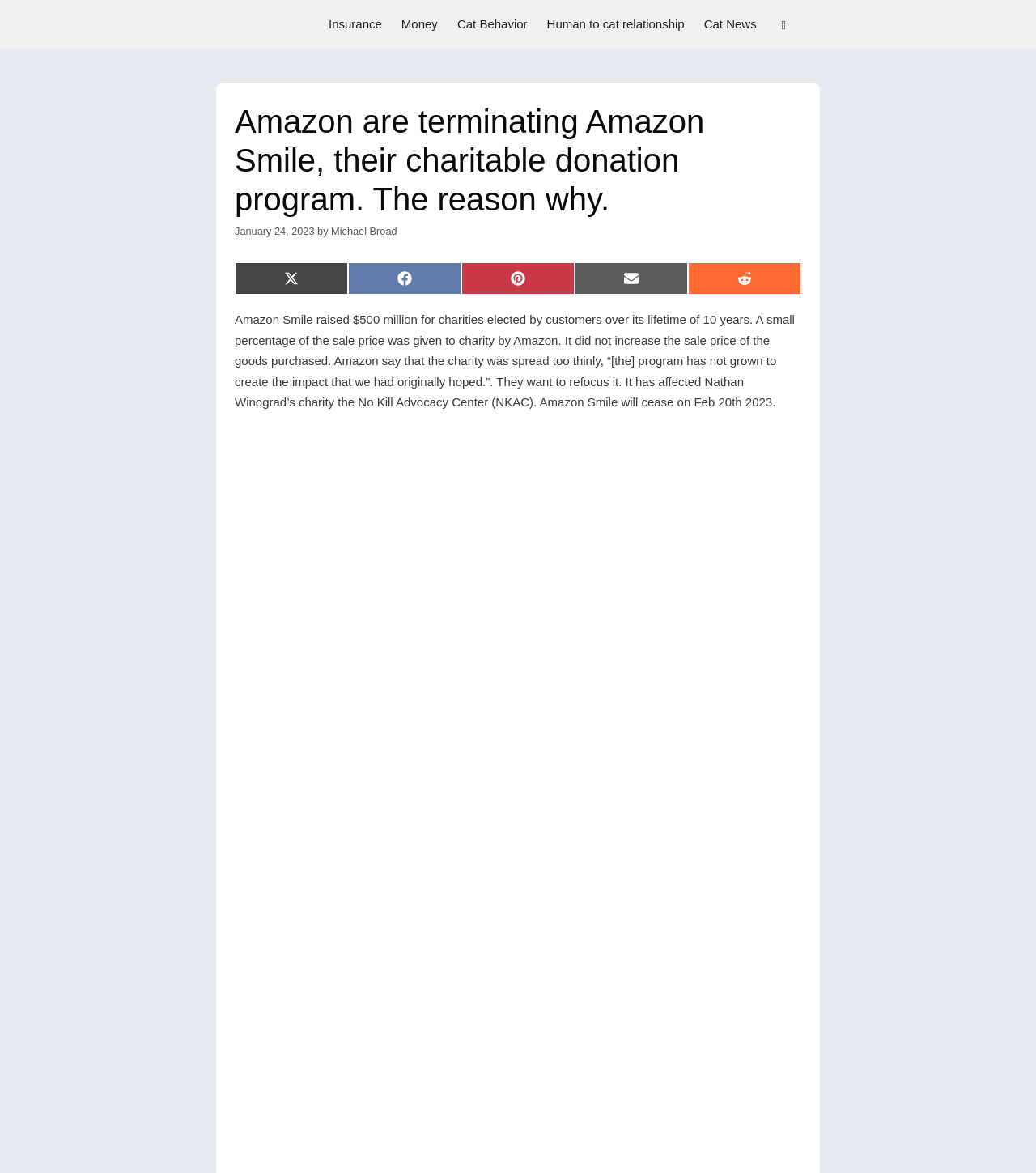What is the name of the author of the article?
Based on the content of the image, thoroughly explain and answer the question.

I found the answer by looking at the navigation section at the top of the webpage, where there is a link with the text 'Michael Broad'. This link is also repeated in the article header section, which suggests that it is the author's name.